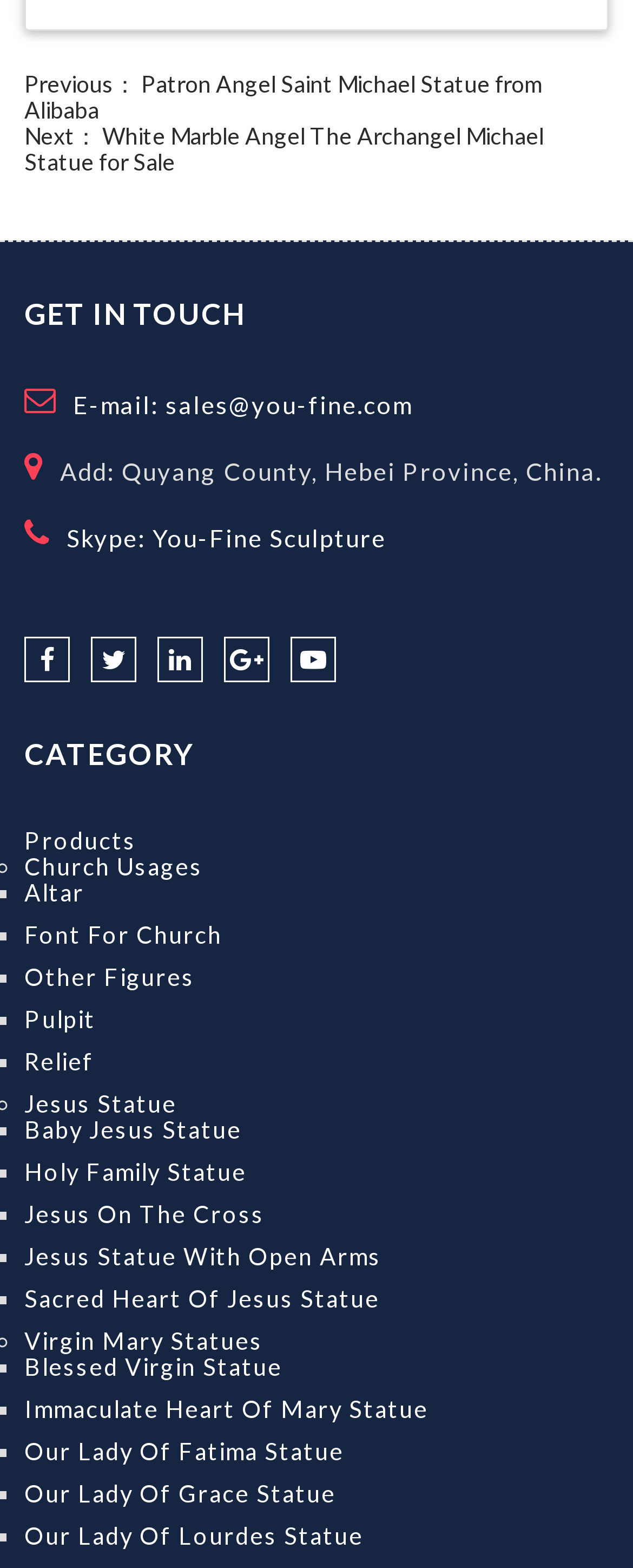Answer the question with a single word or phrase: 
What is the last category listed?

Relief